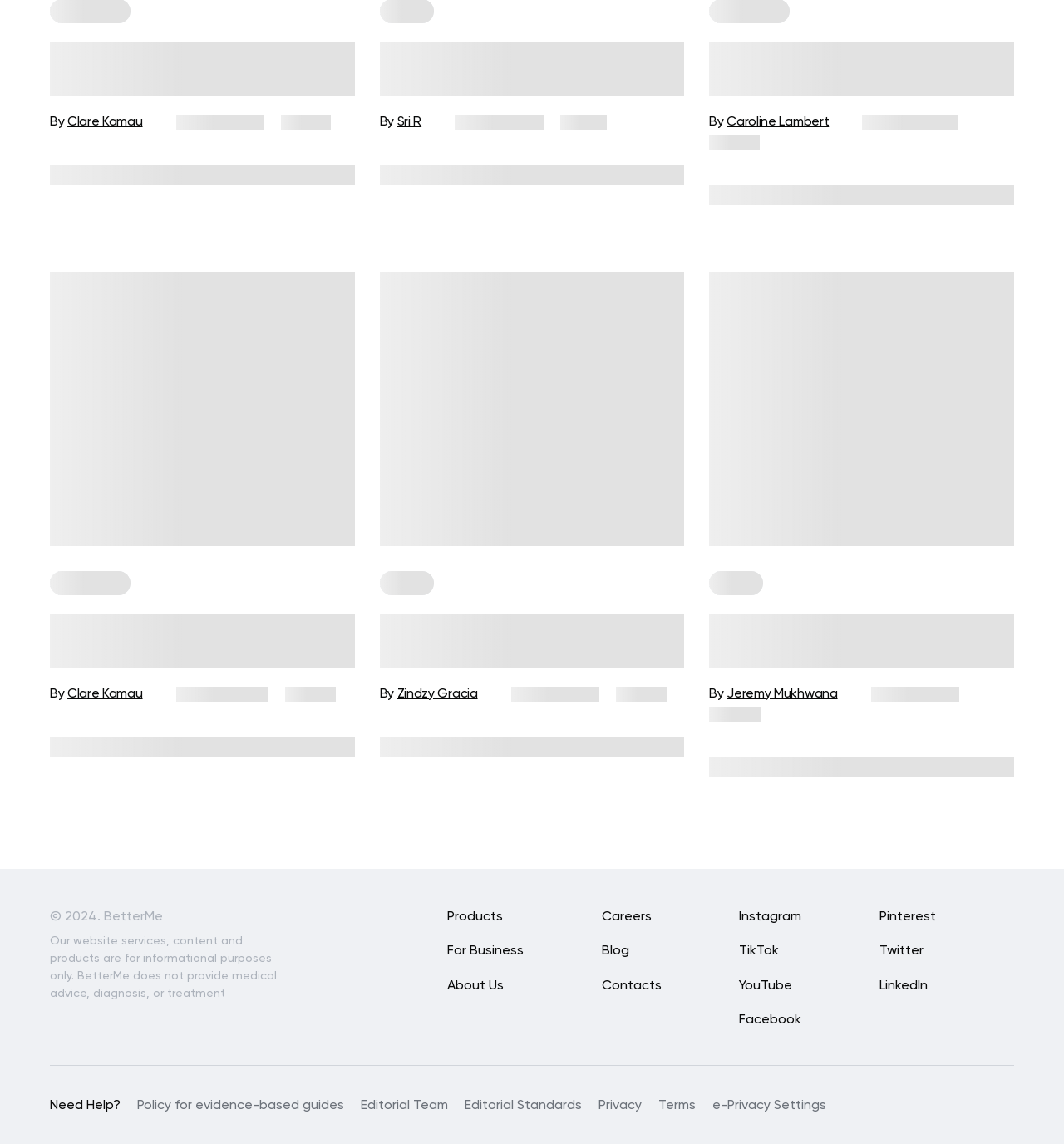Give a one-word or one-phrase response to the question:
Who reviewed the first article?

Troy Hurst, DPT, PT